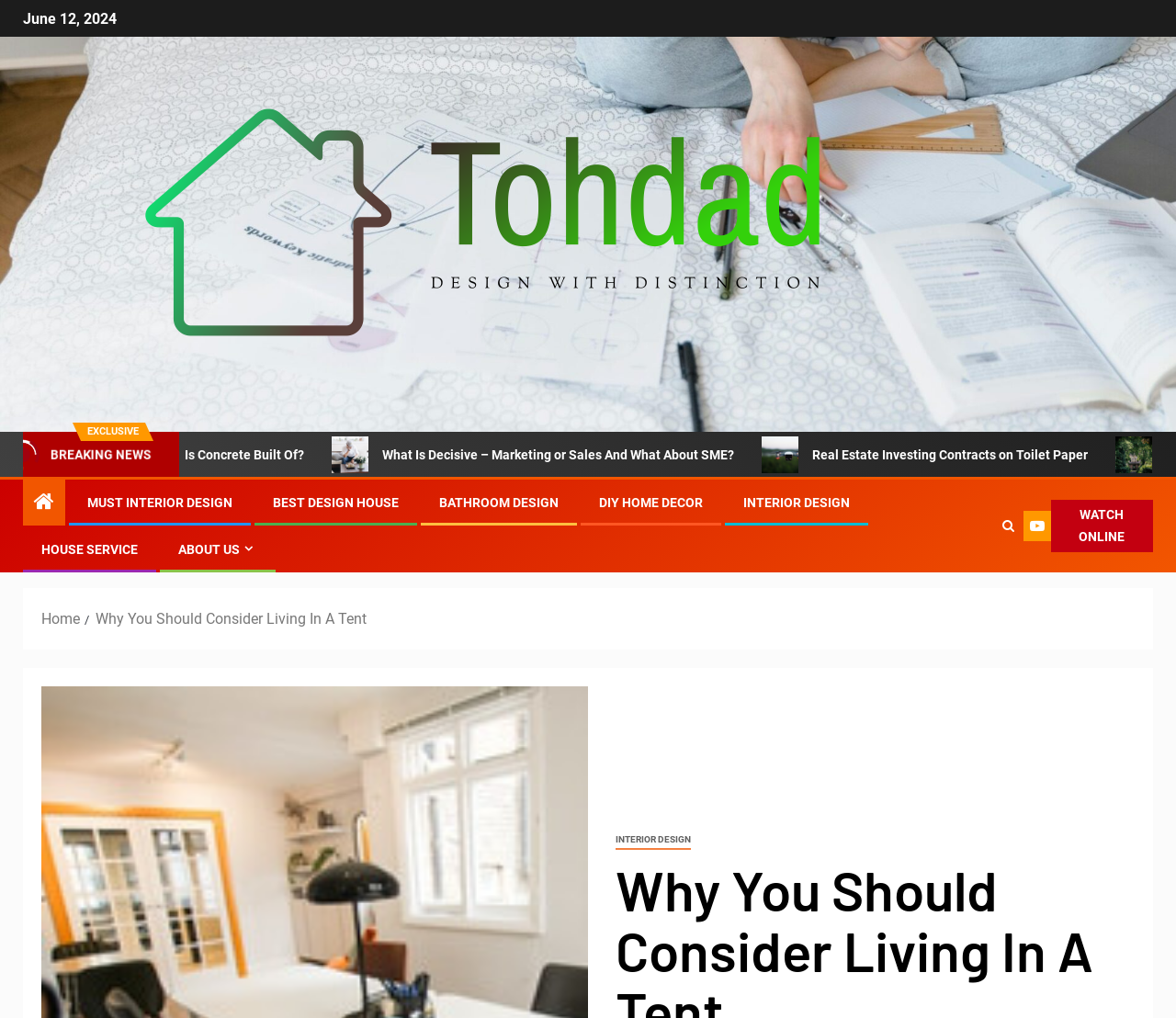Summarize the webpage comprehensively, mentioning all visible components.

The webpage appears to be a blog or news website, with a focus on interior design, real estate, and lifestyle. At the top, there is a date "June 12, 2024" and a link to the website's name "Tohdad" accompanied by an image of the logo. Below this, there are several highlighted sections, including "EXCLUSIVE" and "BREAKING NEWS".

The main content of the page is divided into several sections, each featuring a link to a different article or topic. These sections are arranged horizontally, with images accompanying each link. The topics range from "What Is Concrete Built Of?" to "Real Estate Investing Contracts on Toilet Paper" and "Stage Your Home for “Yourself”".

Below these sections, there are several links to different categories, including "MUST INTERIOR DESIGN", "BEST DESIGN HOUSE", "BATHROOM DESIGN", and "DIY HOME DECOR". These links are arranged horizontally, with some overlap between them.

In the bottom left corner, there is a navigation section labeled "Breadcrumbs", which features links to the "Home" page and the current page, "Why You Should Consider Living In A Tent". Nearby, there is a link to "WATCH ONLINE" and an icon represented by "\uf002".

Finally, at the very bottom of the page, there is another link to "INTERIOR DESIGN" and a link to "ABOUT US" with an arrow icon.